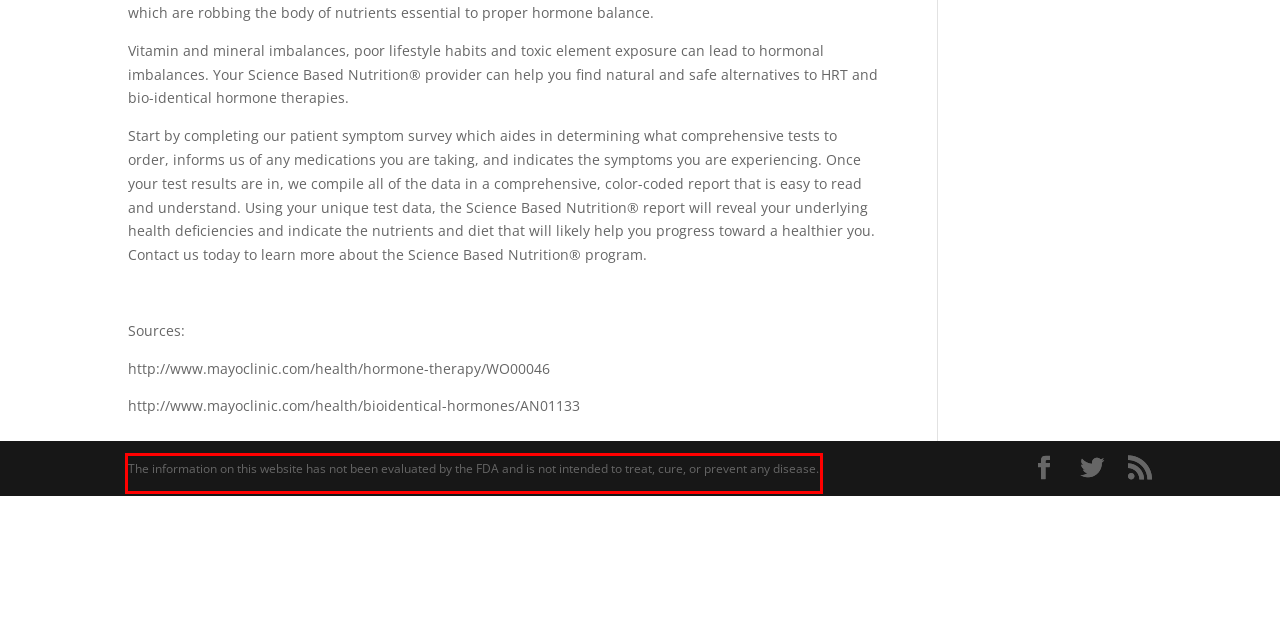You are presented with a screenshot containing a red rectangle. Extract the text found inside this red bounding box.

The information on this website has not been evaluated by the FDA and is not intended to treat, cure, or prevent any disease.